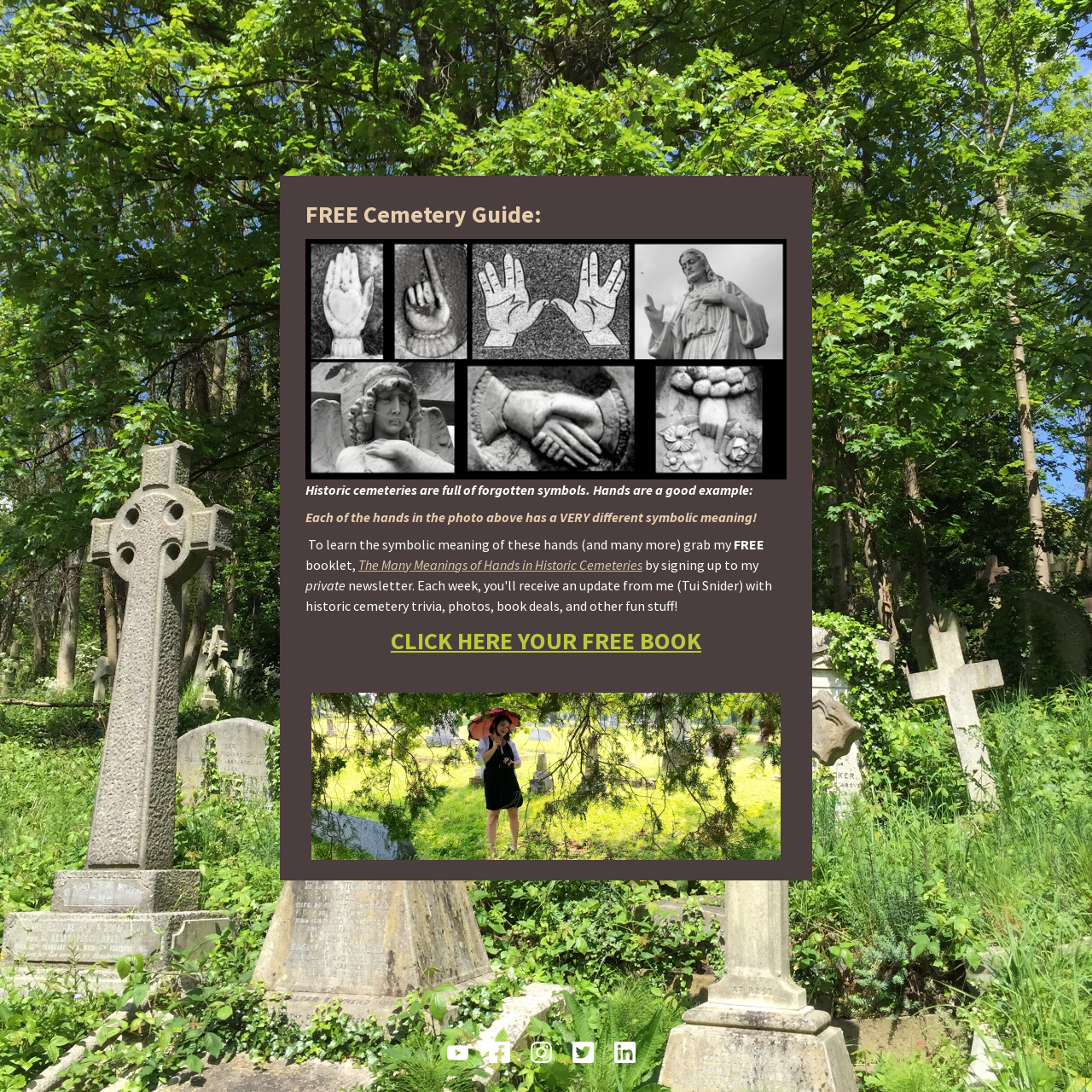Determine the bounding box coordinates for the UI element described. Format the coordinates as (top-left x, top-left y, bottom-right x, bottom-right y) and ensure all values are between 0 and 1. Element description: CLICK HERE YOUR FREE BOOK

[0.358, 0.572, 0.642, 0.6]